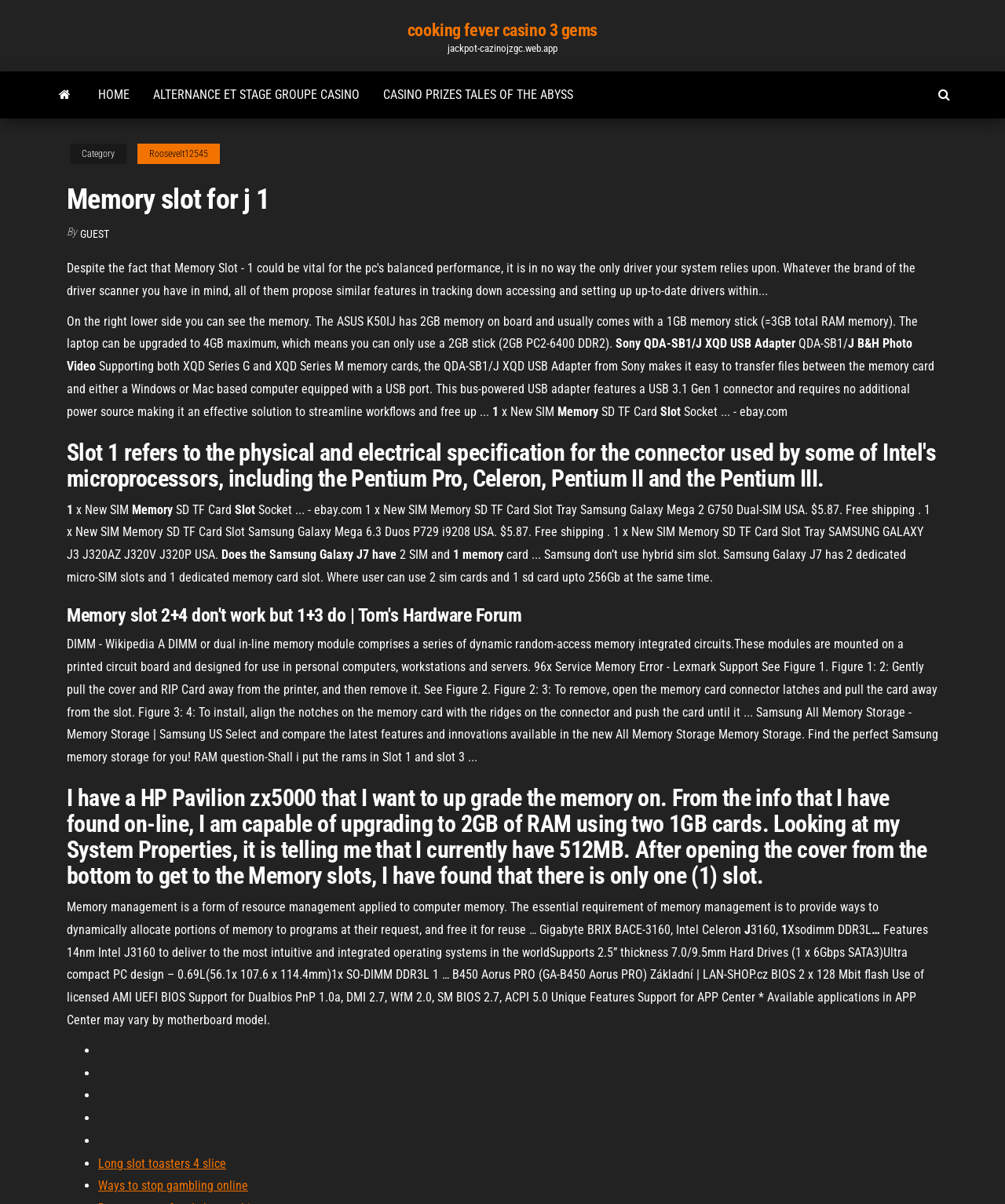What is the maximum RAM capacity of the laptop mentioned?
Please provide a single word or phrase based on the screenshot.

4GB